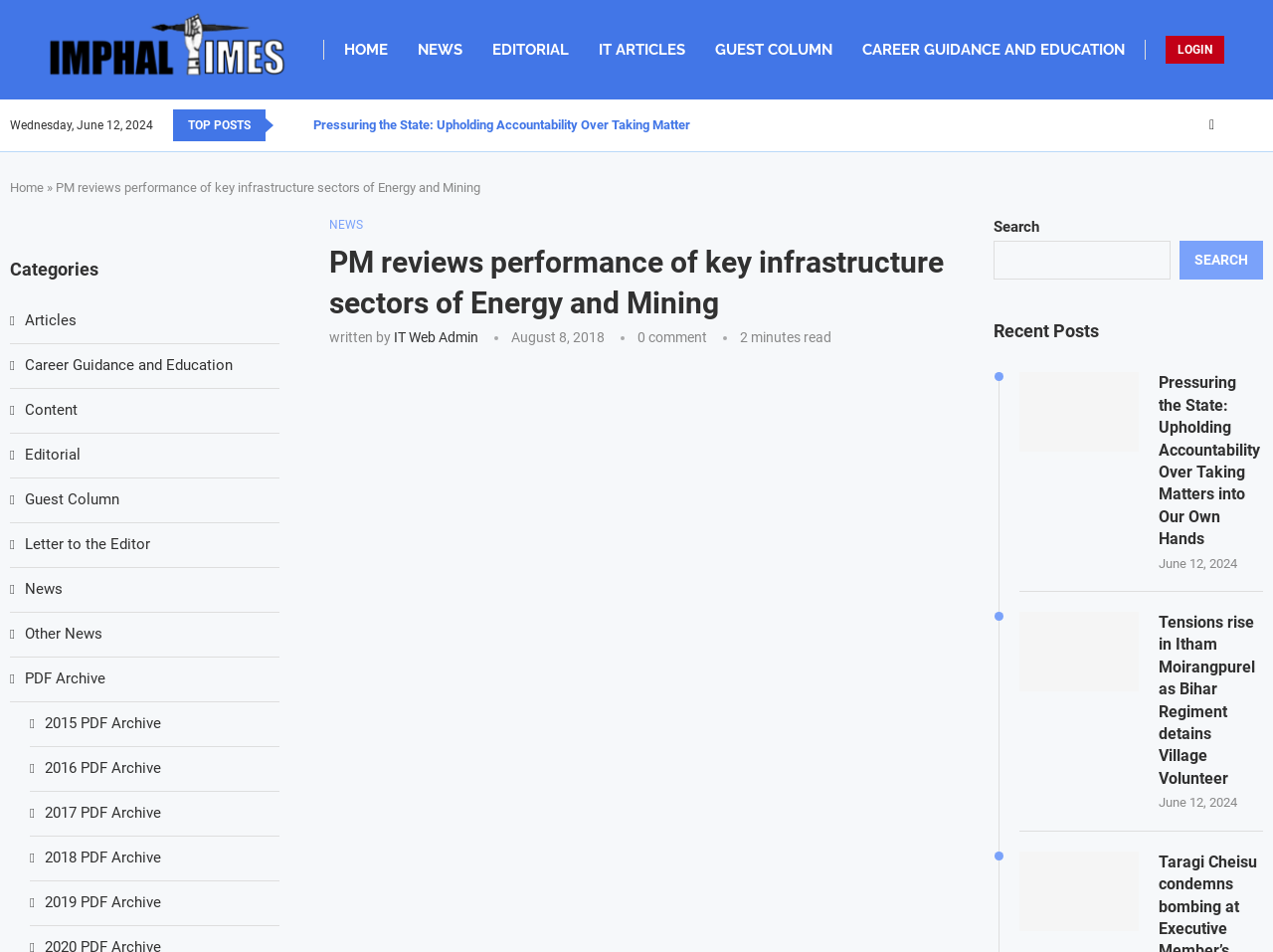Identify the bounding box coordinates of the part that should be clicked to carry out this instruction: "Find hospitals in Karachi".

None